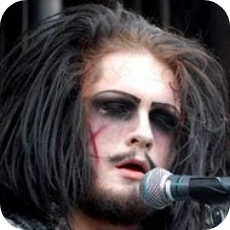What is Devin Sola doing in the image?
Carefully analyze the image and provide a thorough answer to the question.

The image captures Devin Sola in an intense moment while performing, and he is shown holding a microphone and singing into it, which suggests that he is fully engaged in the performance.